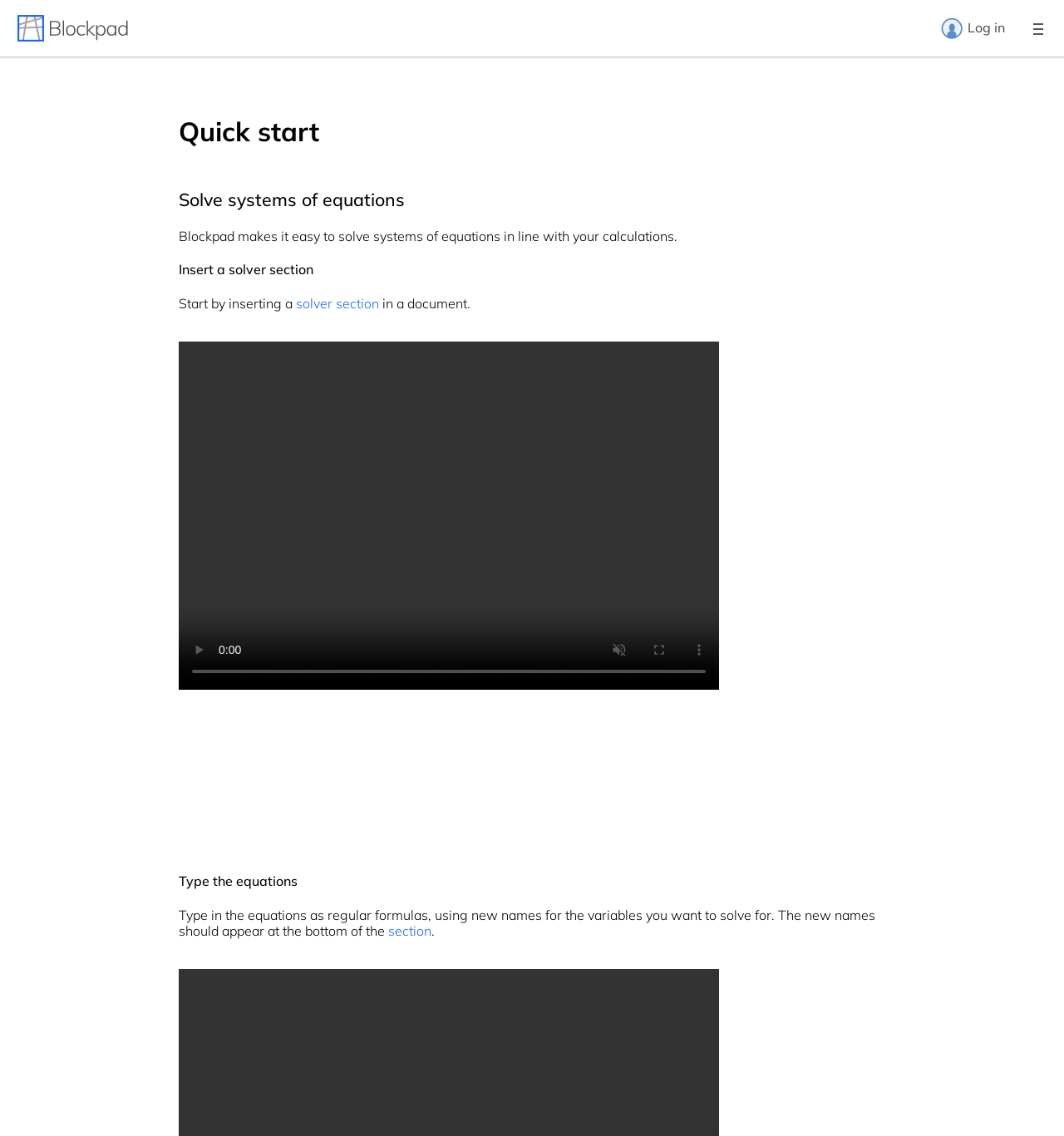Answer the question in one word or a short phrase:
What format do you use to type equations in Blockpad?

Regular formulas